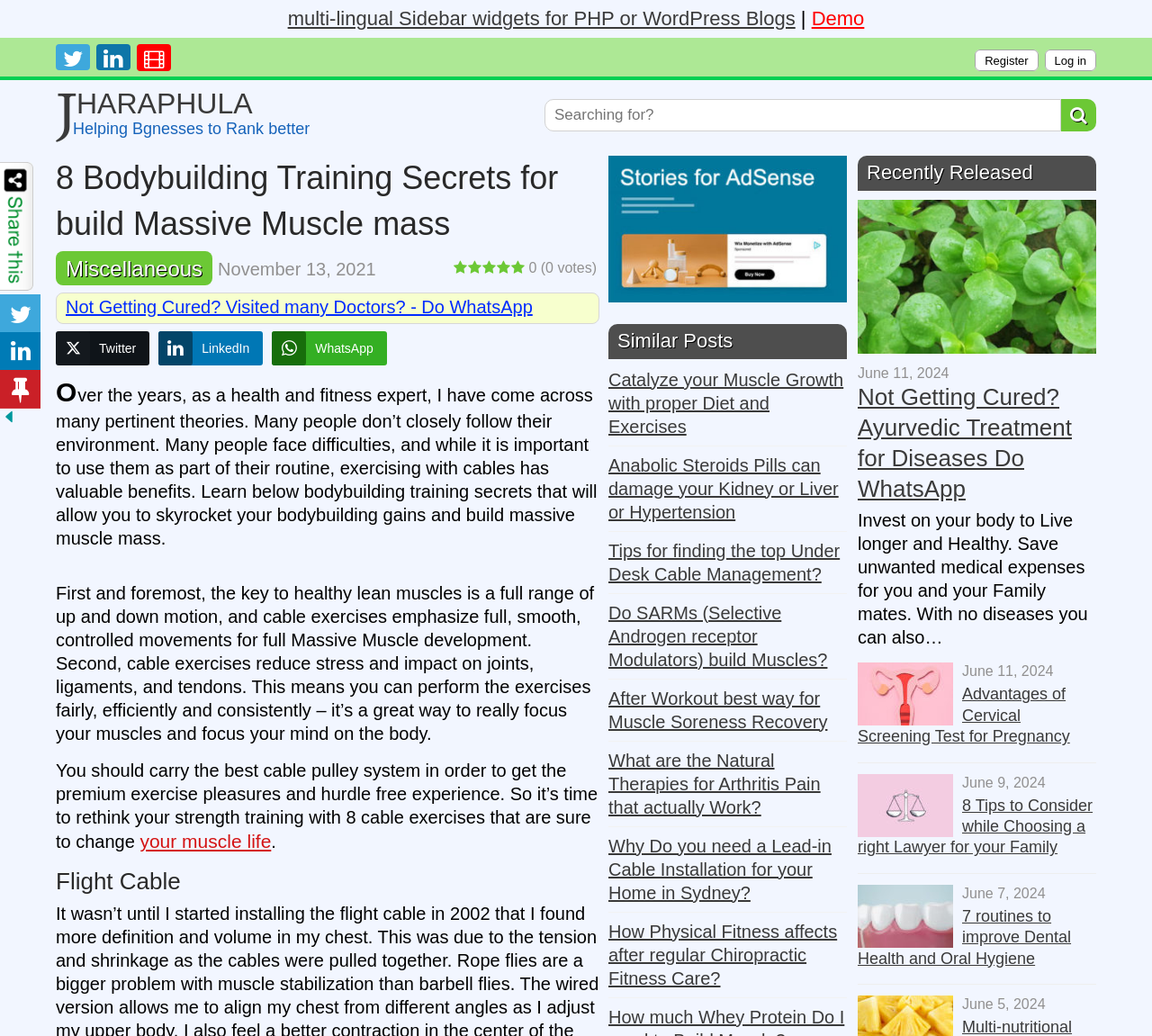Select the bounding box coordinates of the element I need to click to carry out the following instruction: "Search for something in the search bar".

[0.473, 0.096, 0.921, 0.127]